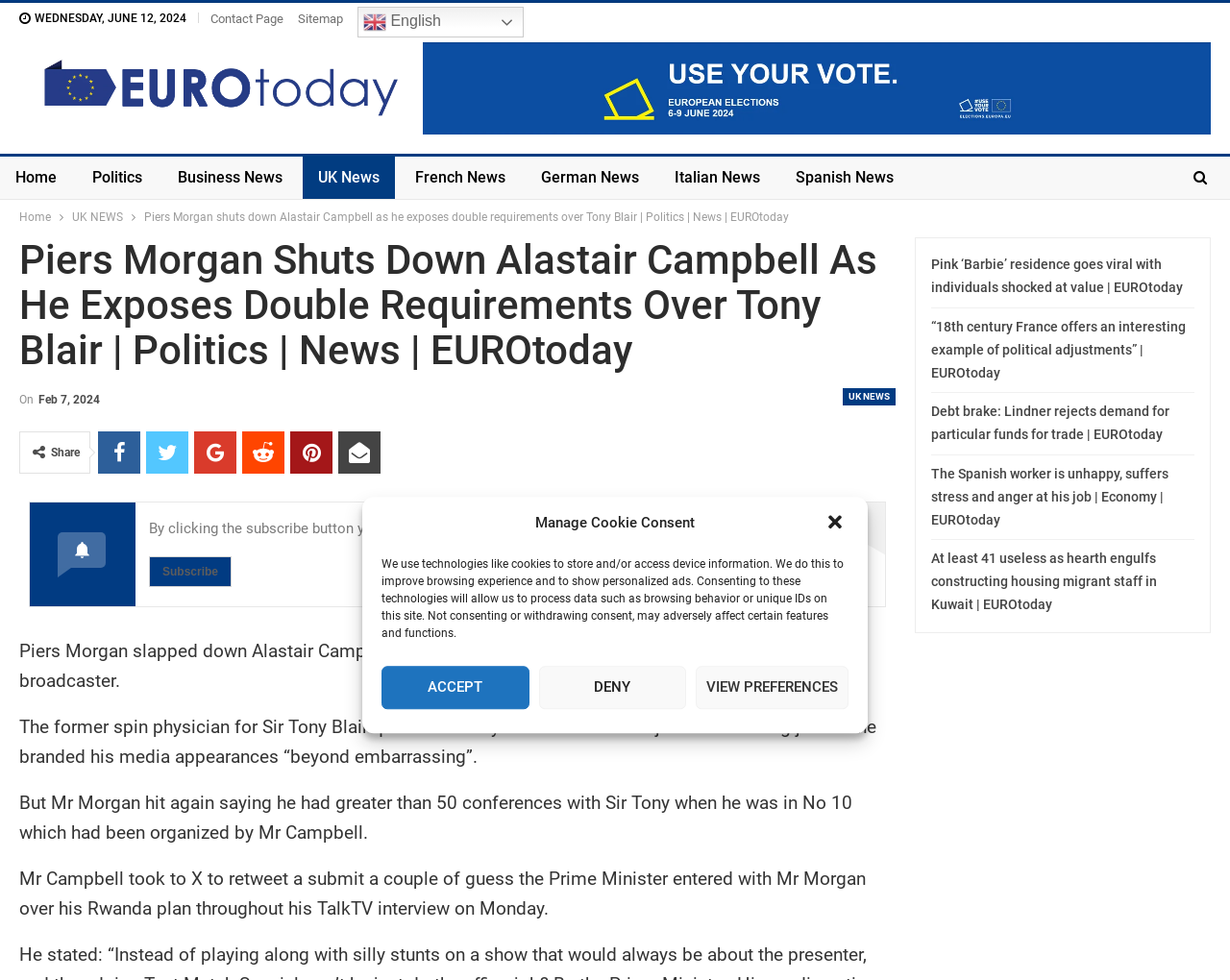Please locate the UI element described by "UK News" and provide its bounding box coordinates.

[0.246, 0.16, 0.321, 0.203]